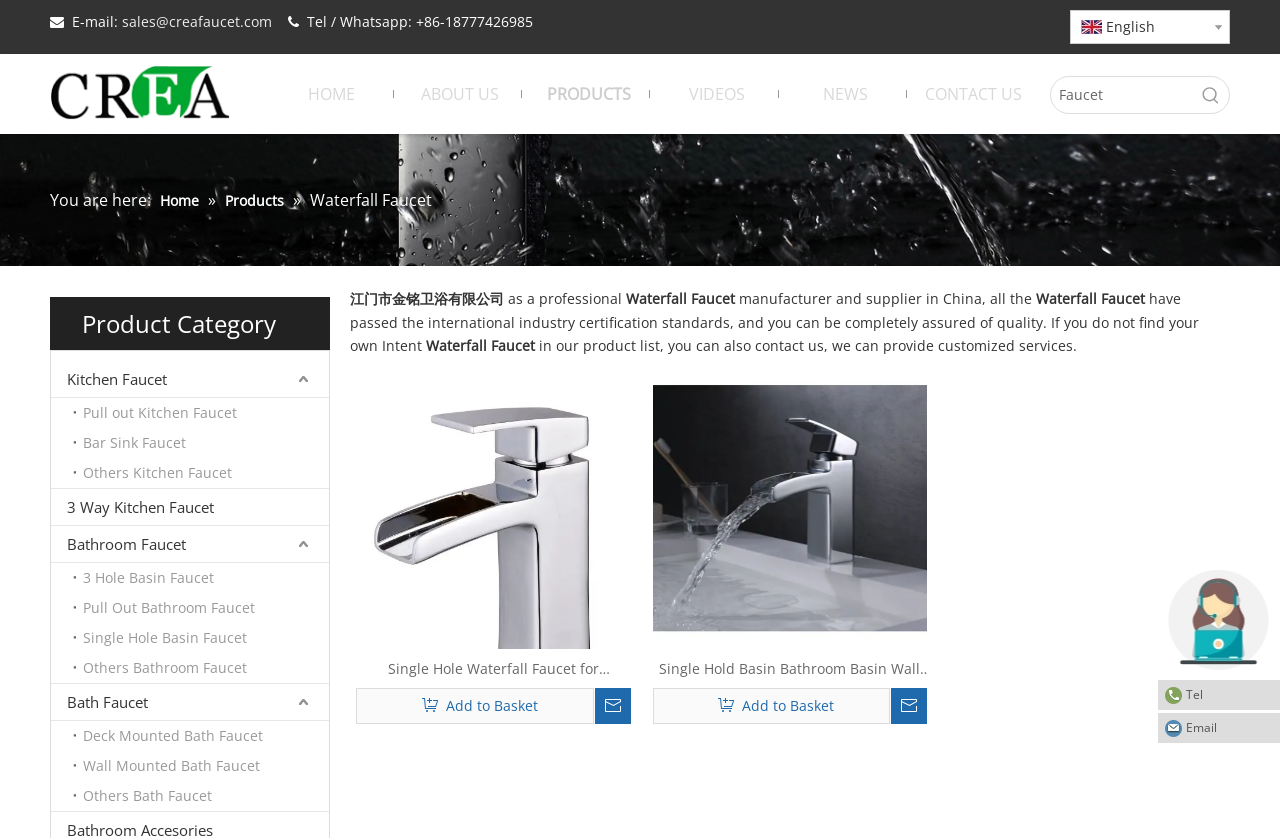Identify the bounding box coordinates necessary to click and complete the given instruction: "Contact the supplier via email".

[0.095, 0.014, 0.212, 0.037]